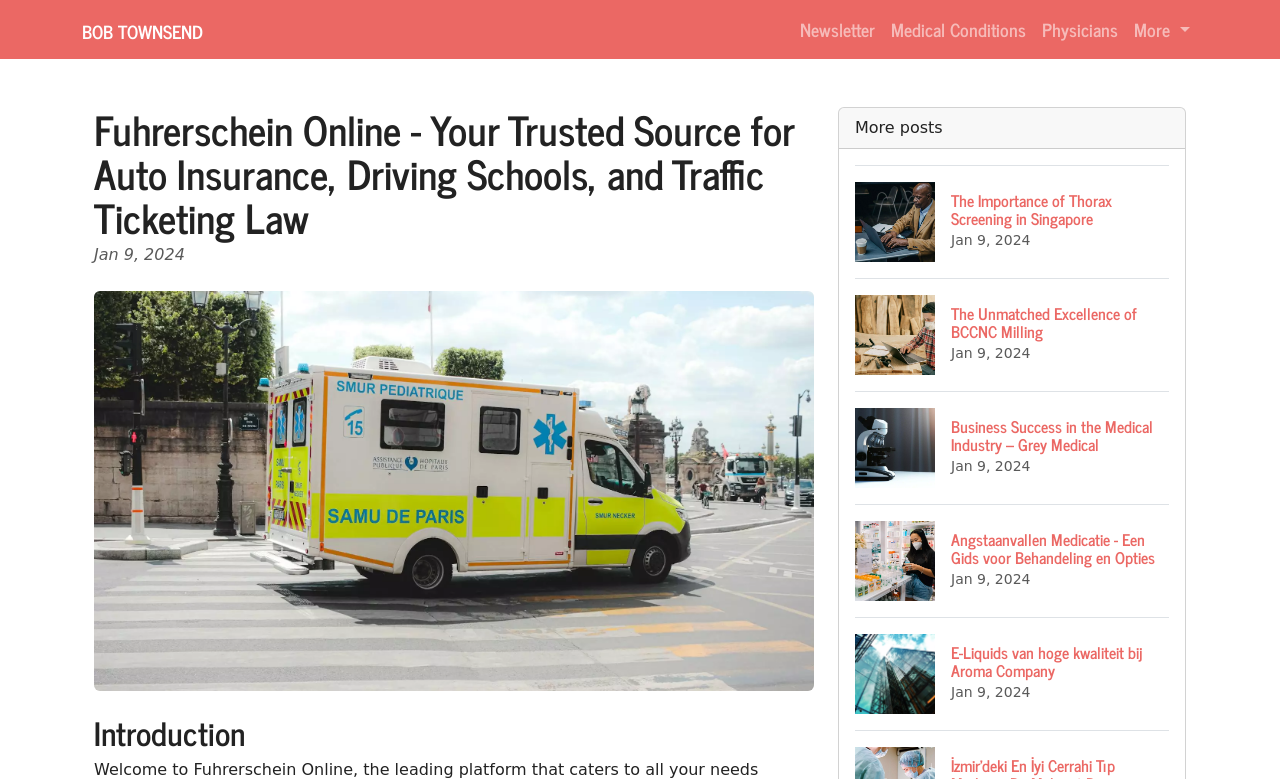Please identify the bounding box coordinates for the region that you need to click to follow this instruction: "Click on the 'BOB TOWNSEND' link".

[0.064, 0.012, 0.159, 0.064]